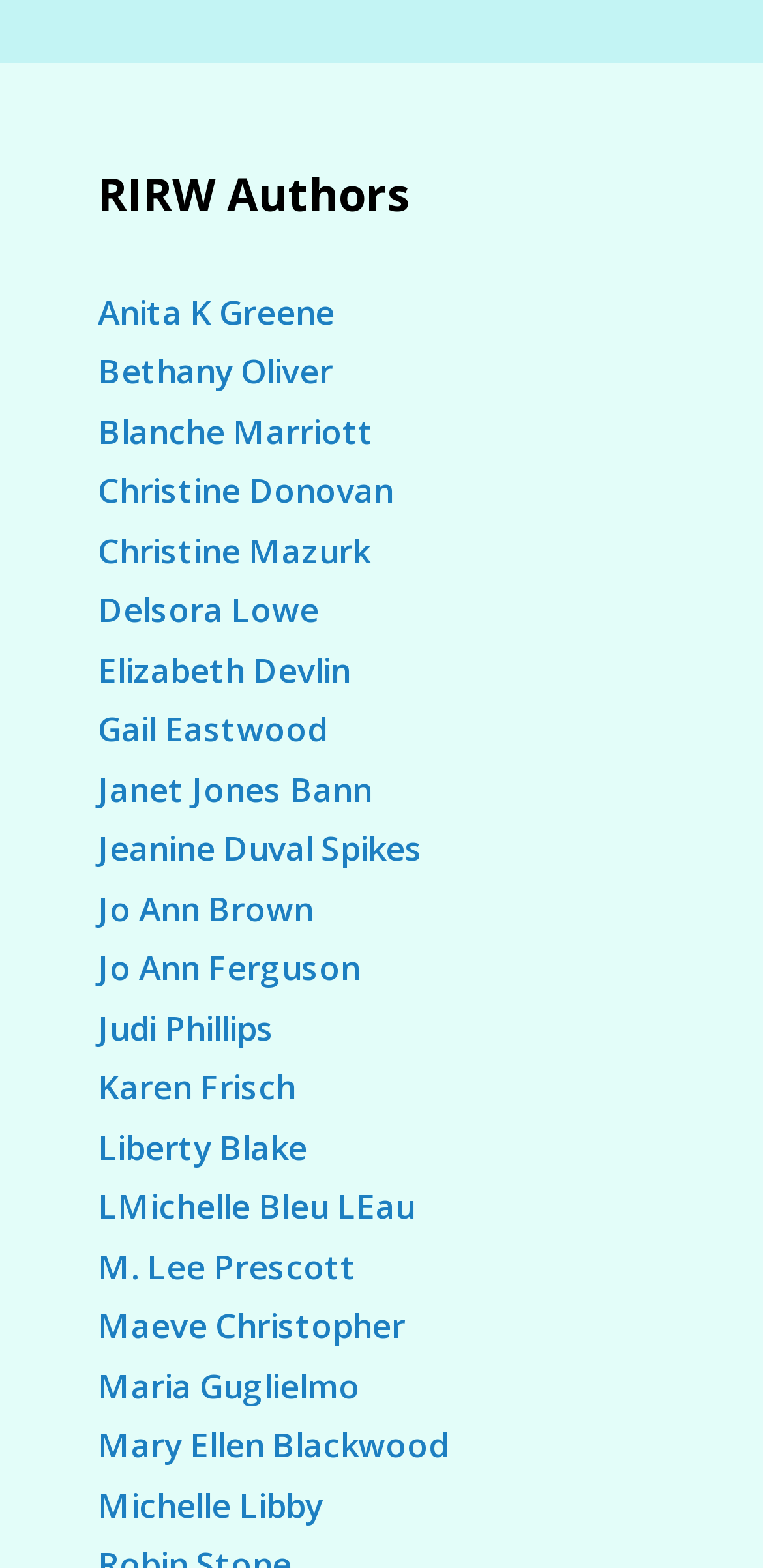Find the bounding box coordinates of the element's region that should be clicked in order to follow the given instruction: "Submit the form". The coordinates should consist of four float numbers between 0 and 1, i.e., [left, top, right, bottom].

None